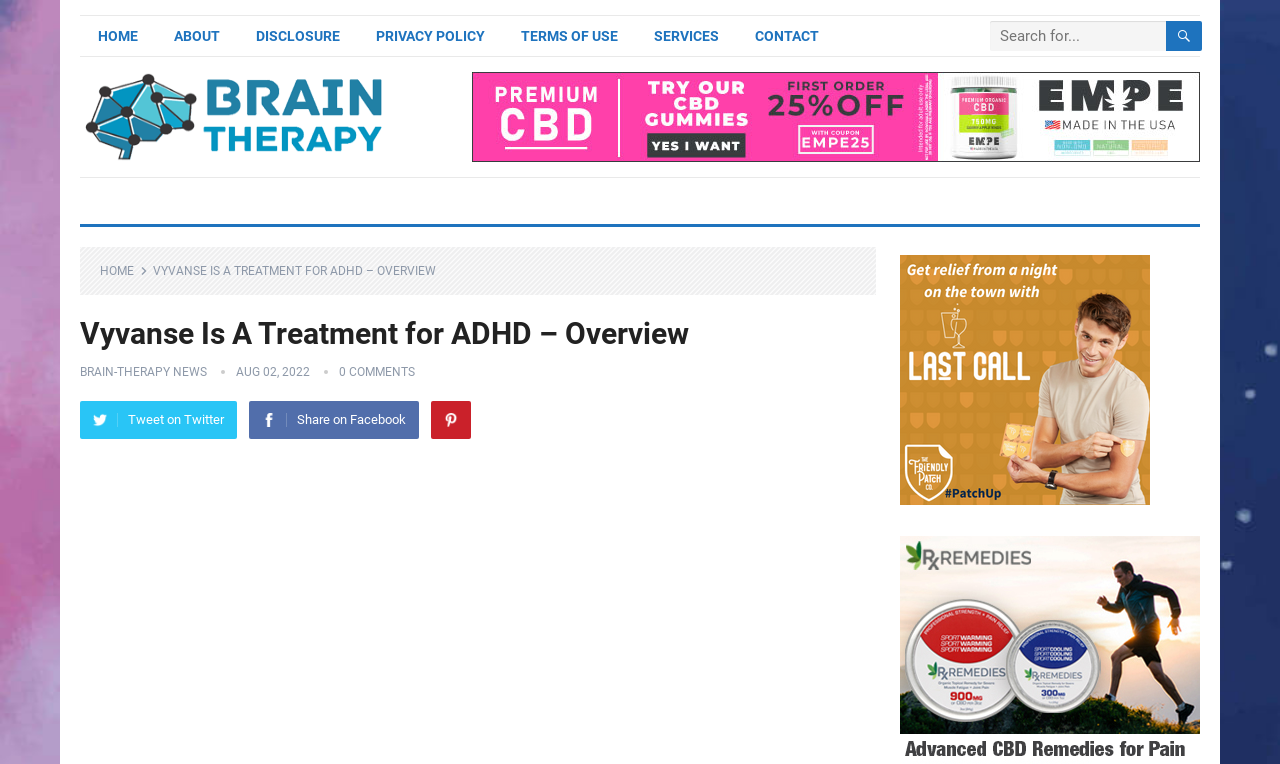Please determine the bounding box coordinates of the element's region to click in order to carry out the following instruction: "search for something". The coordinates should be four float numbers between 0 and 1, i.e., [left, top, right, bottom].

[0.773, 0.027, 0.938, 0.067]